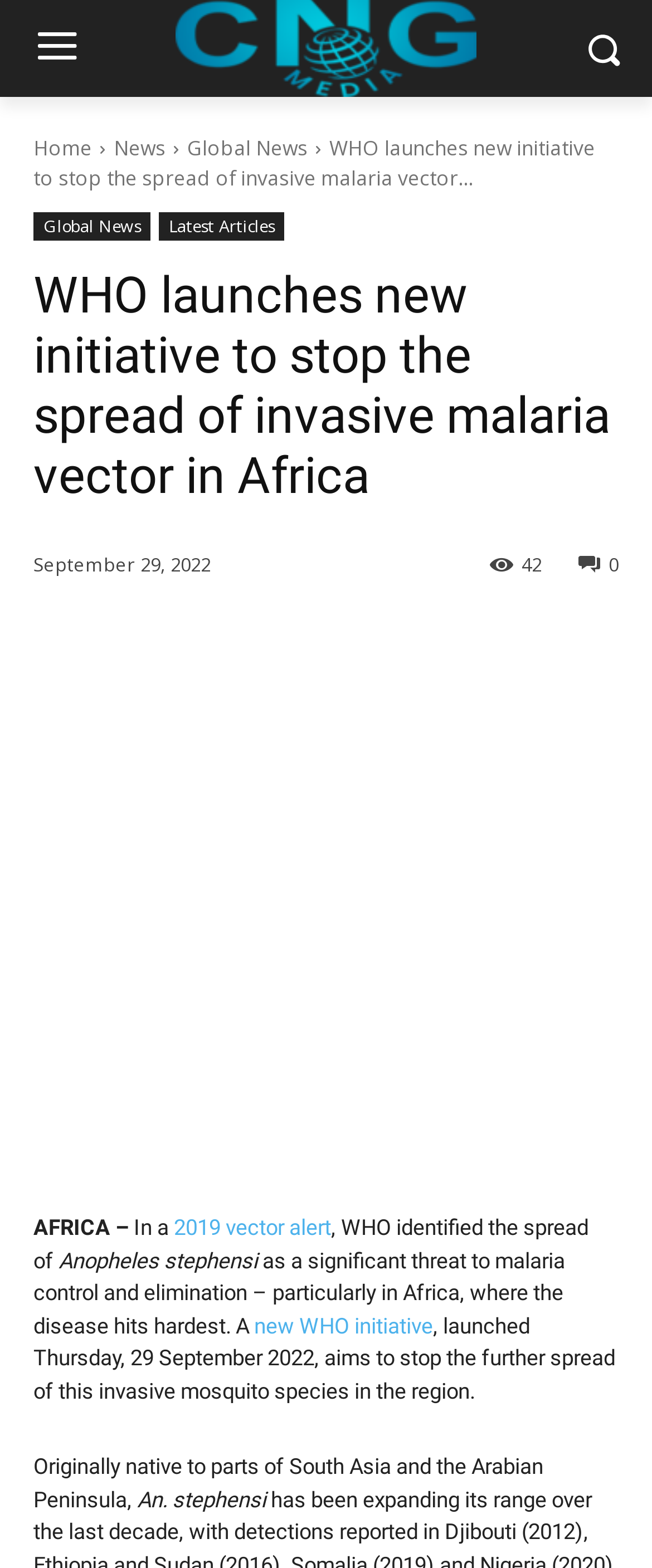Find the bounding box coordinates of the area that needs to be clicked in order to achieve the following instruction: "Click the Global News link". The coordinates should be specified as four float numbers between 0 and 1, i.e., [left, top, right, bottom].

[0.287, 0.086, 0.472, 0.104]